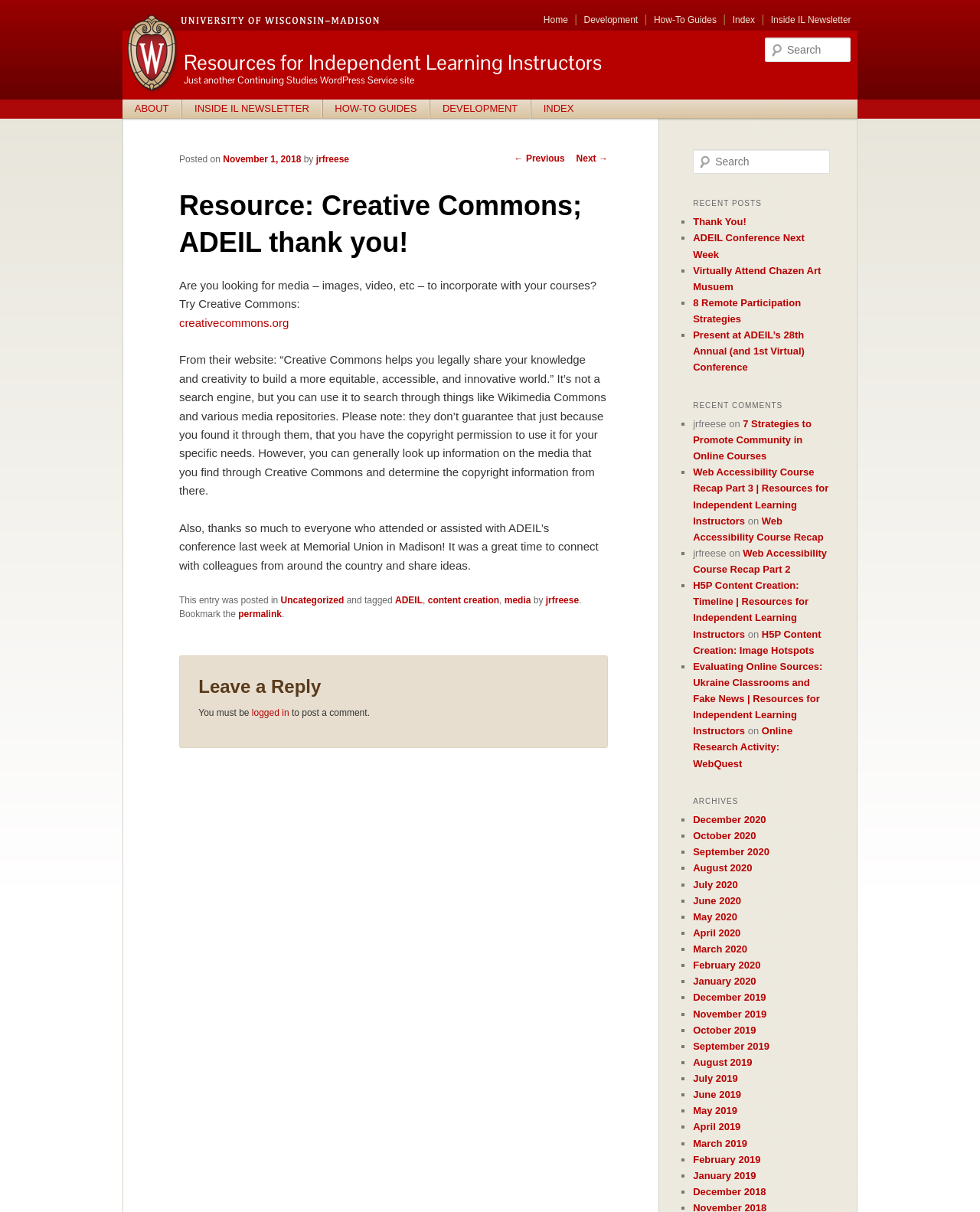What is the date of the post?
Look at the image and respond to the question as thoroughly as possible.

I found the answer by looking at the link element with the description 'November 1, 2018' and bounding box coordinates [0.228, 0.127, 0.307, 0.136]. This link is likely the date of the post.